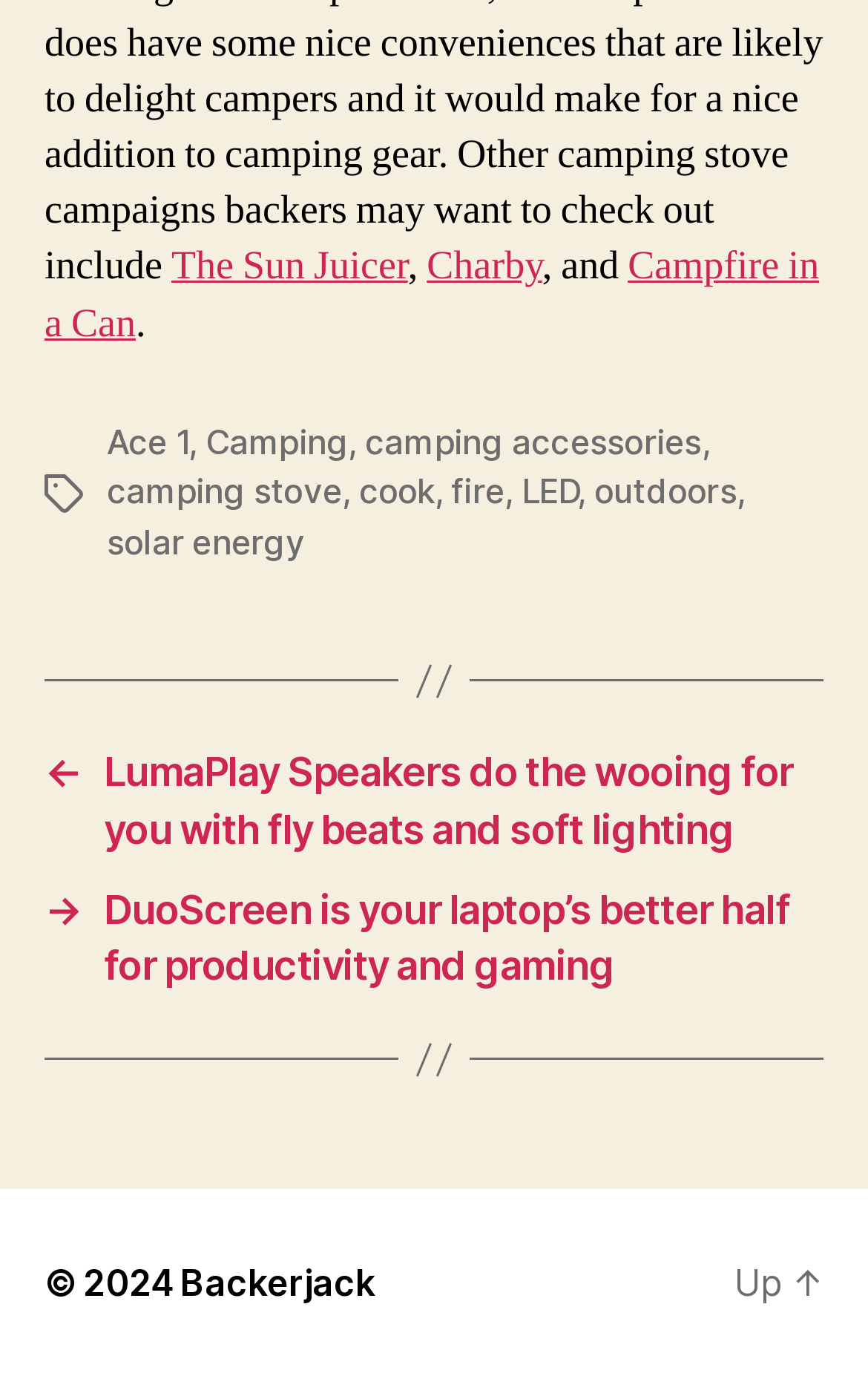Answer briefly with one word or phrase:
How many top-level links are there in the webpage header?

3